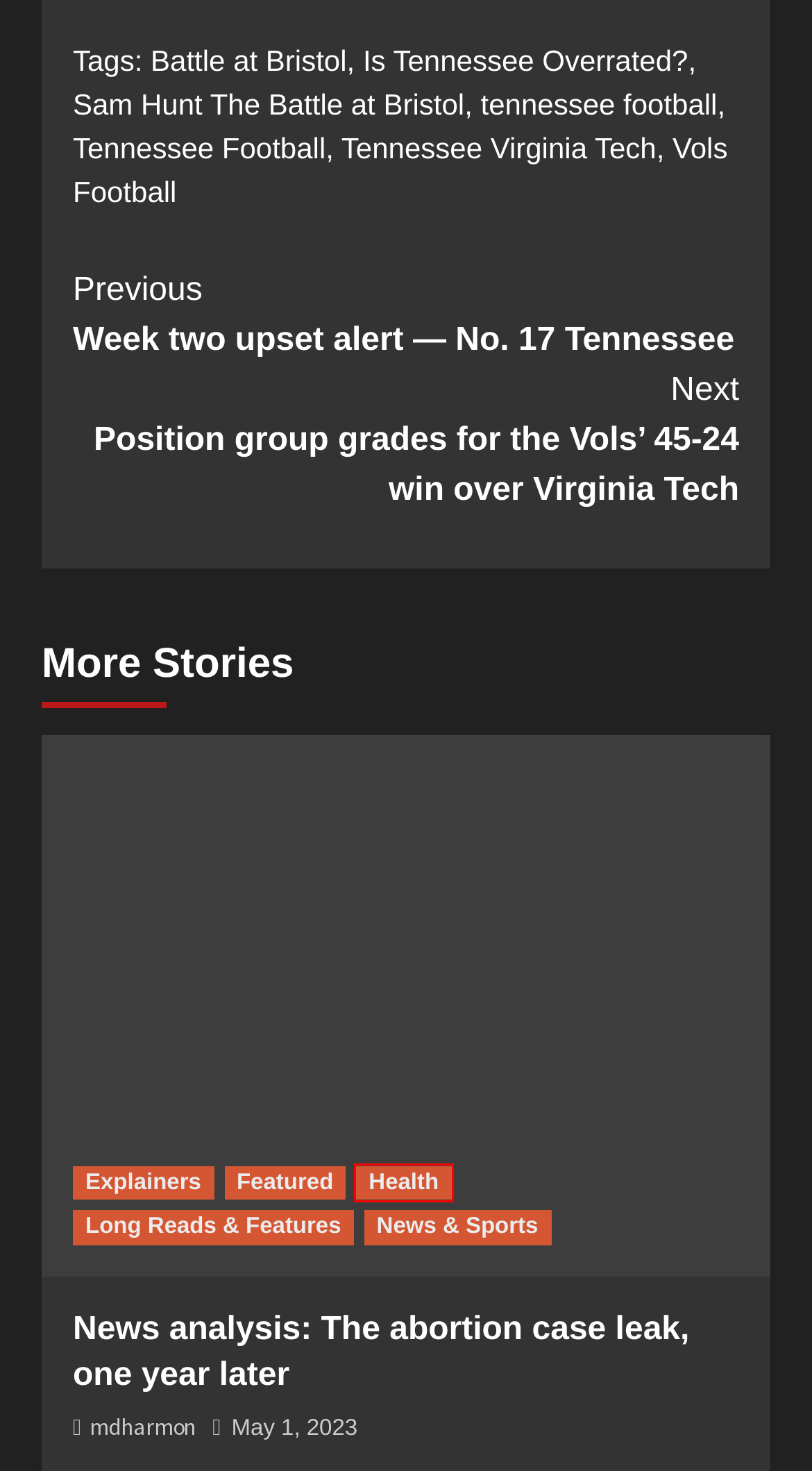You have a screenshot of a webpage, and a red bounding box highlights an element. Select the webpage description that best fits the new page after clicking the element within the bounding box. Options are:
A. Tennessee Football Archives  | TNJN: Tennessee Journalist
B. mdharmon, Author at TNJN: Tennessee Journalist
C. Health Archives  | TNJN: Tennessee Journalist
D. Position group grades for the Vols' 45-24 win over Virginia Tech  | TNJN: Tennessee Journalist
E. Long Reads & Features Archives  | TNJN: Tennessee Journalist
F. tennessee football Archives  | TNJN: Tennessee Journalist
G. Explainers Archives  | TNJN: Tennessee Journalist
H. Tennessee Virginia Tech Archives  | TNJN: Tennessee Journalist

C